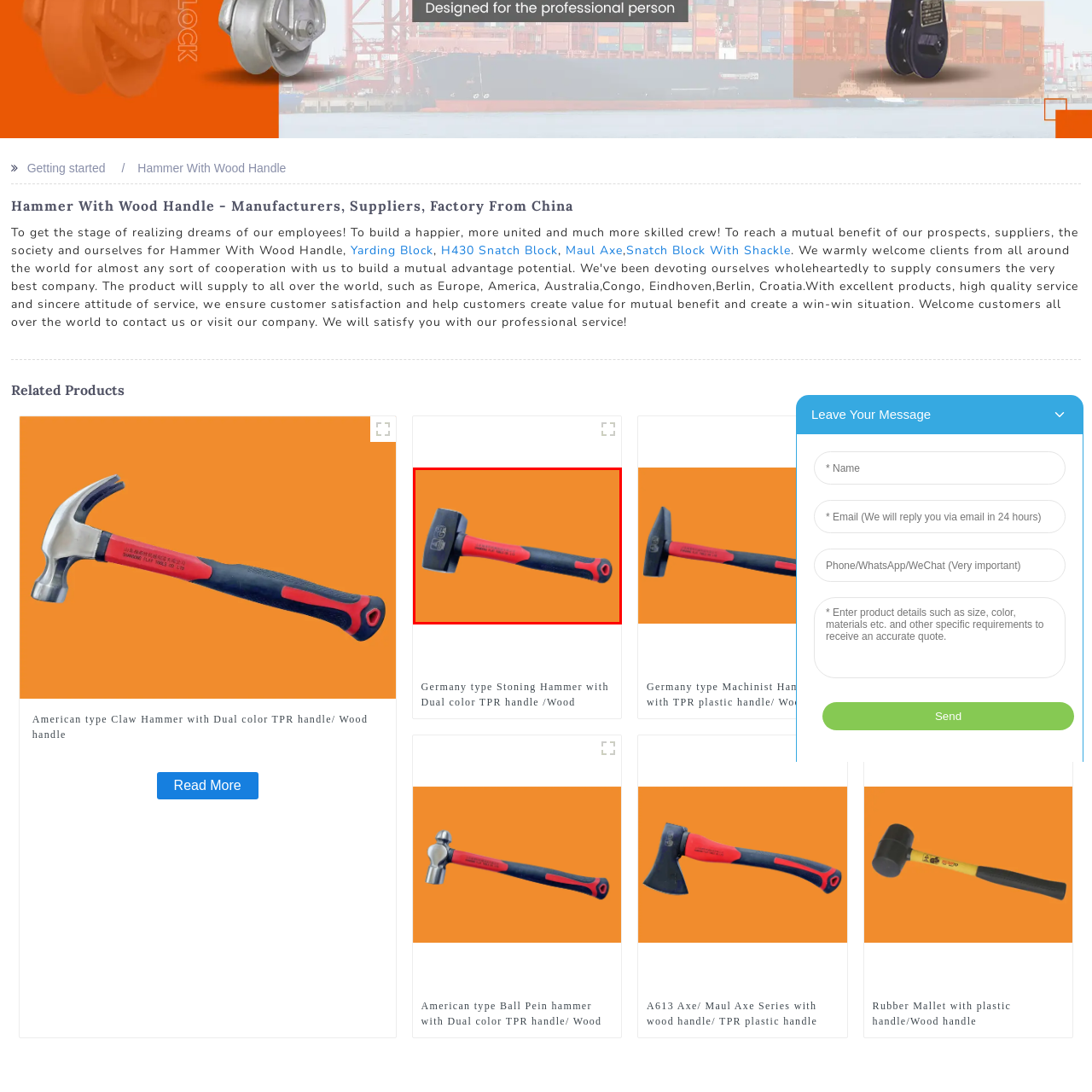What is the material of the handle?
Focus on the red bounded area in the image and respond to the question with a concise word or phrase.

TPR